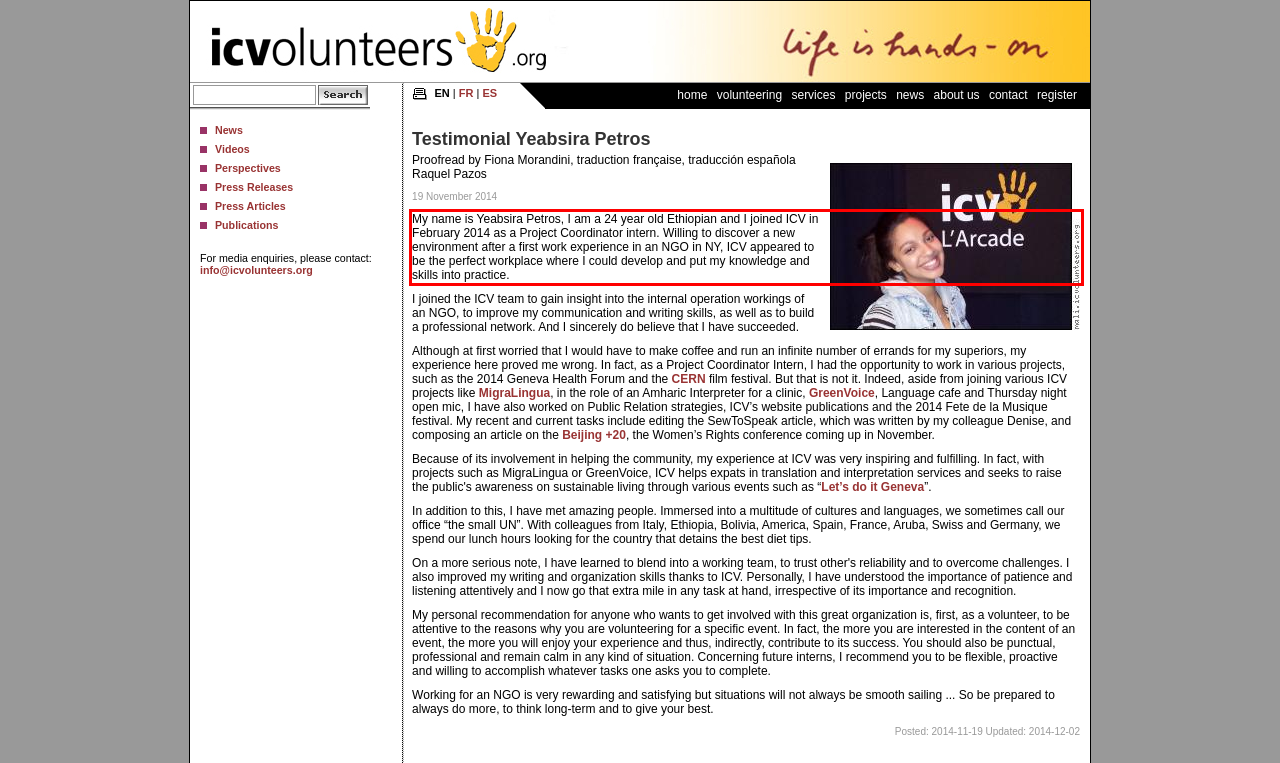Please examine the webpage screenshot containing a red bounding box and use OCR to recognize and output the text inside the red bounding box.

My name is Yeabsira Petros, I am a 24 year old Ethiopian and I joined ICV in February 2014 as a Project Coordinator intern. Willing to discover a new environment after a first work experience in an NGO in NY, ICV appeared to be the perfect workplace where I could develop and put my knowledge and skills into practice.